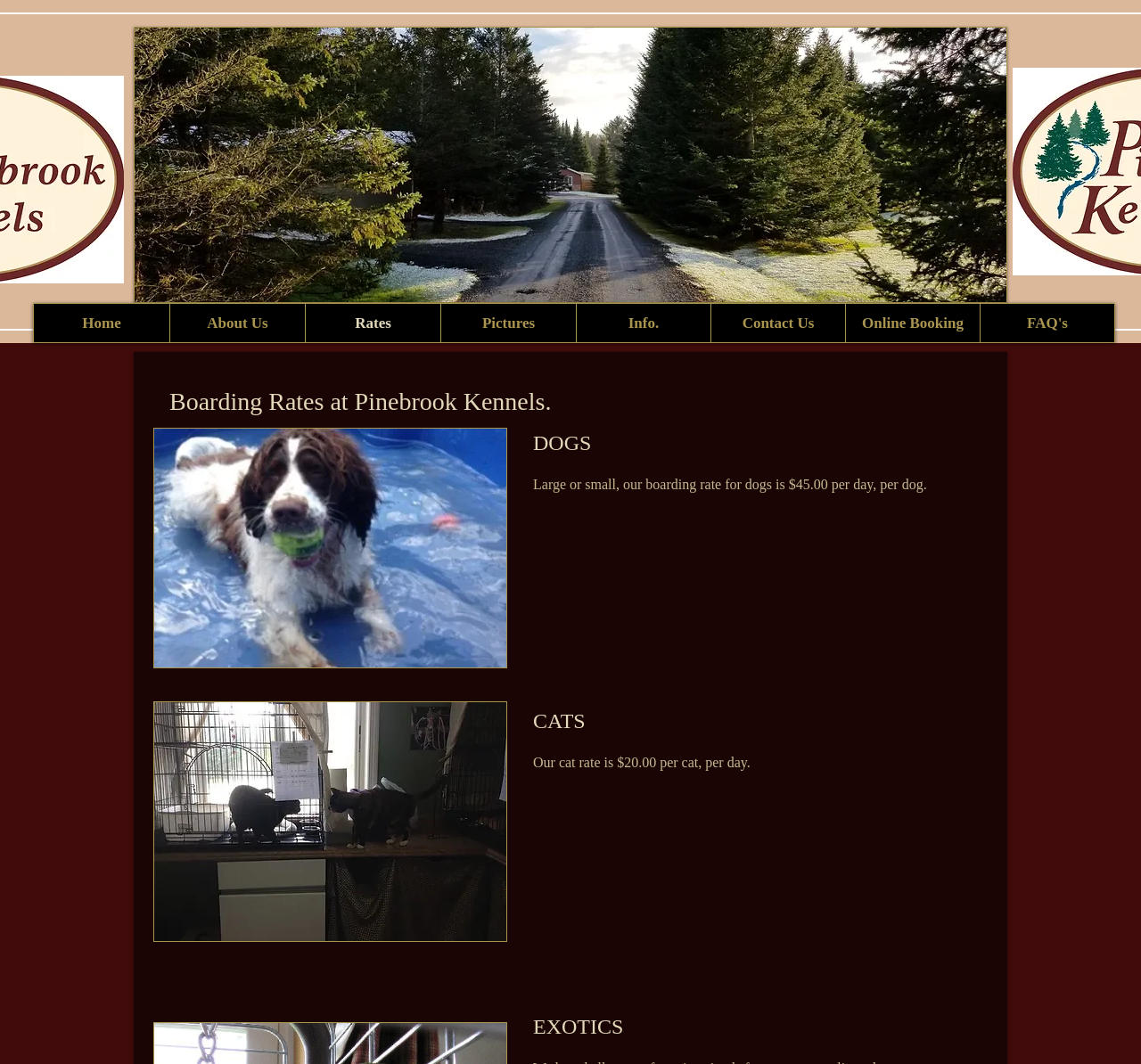Identify the coordinates of the bounding box for the element that must be clicked to accomplish the instruction: "Go to home page".

[0.03, 0.286, 0.148, 0.322]